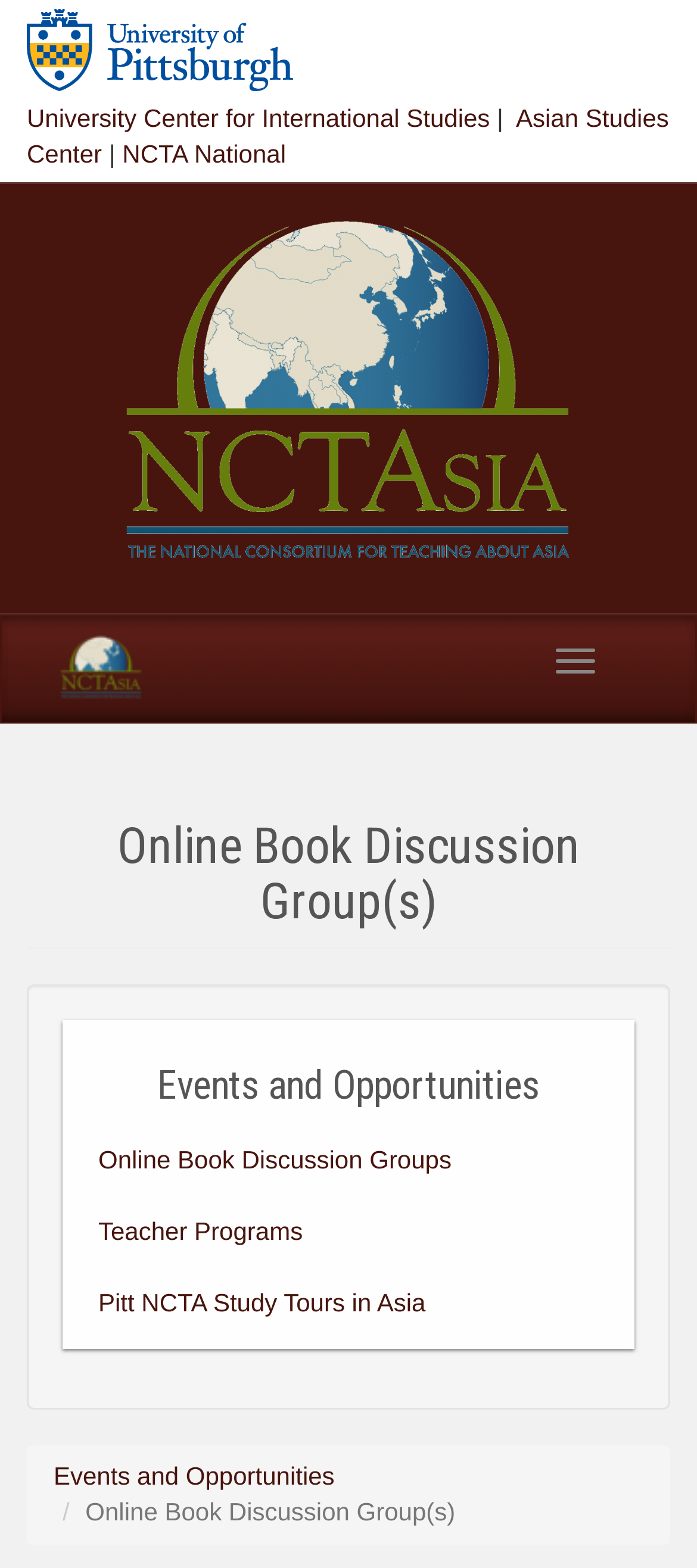What are the three options under 'Events and Opportunities'?
Deliver a detailed and extensive answer to the question.

I determined the answer by looking at the link elements under the heading 'Events and Opportunities', which lists three options: 'Online Book Discussion Groups', 'Teacher Programs', and 'Pitt NCTA Study Tours in Asia'.